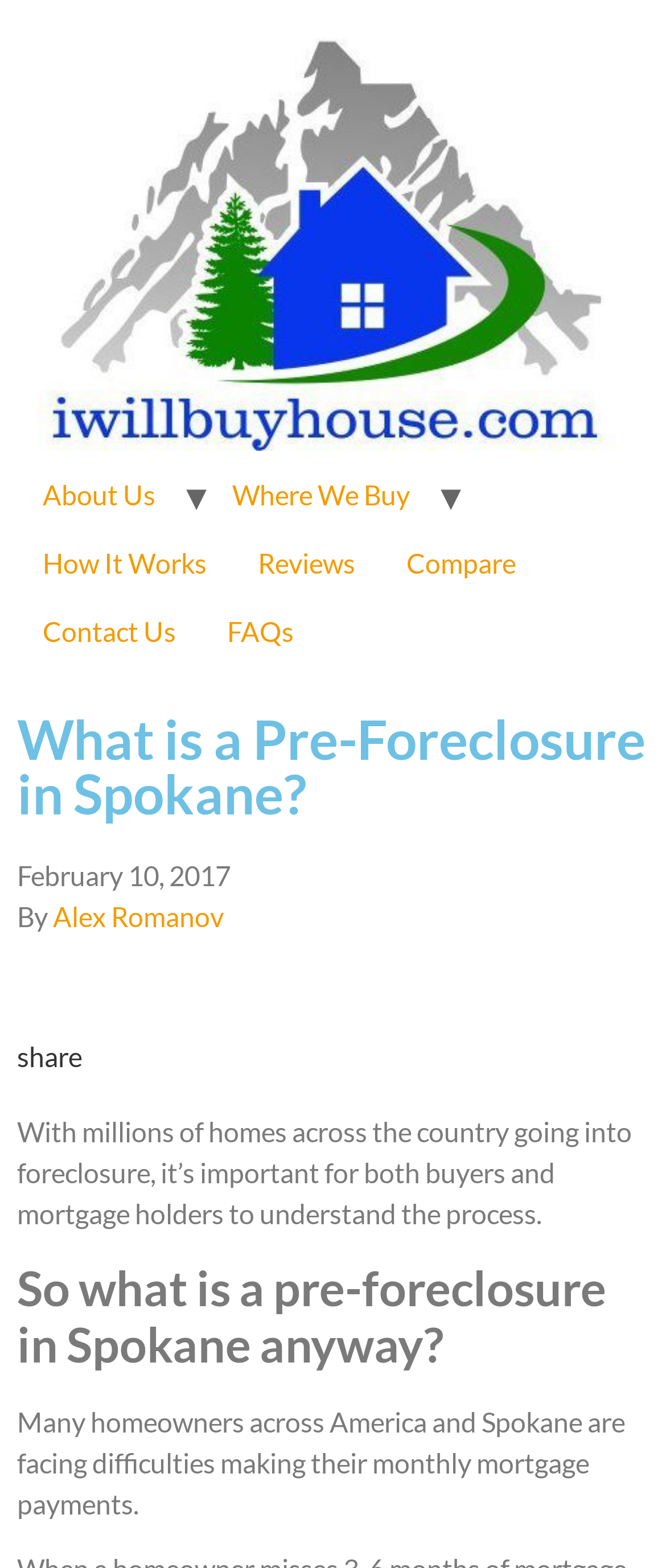Answer the question below using just one word or a short phrase: 
What is the purpose of the 'Share on facebook' button?

To share the article on Facebook